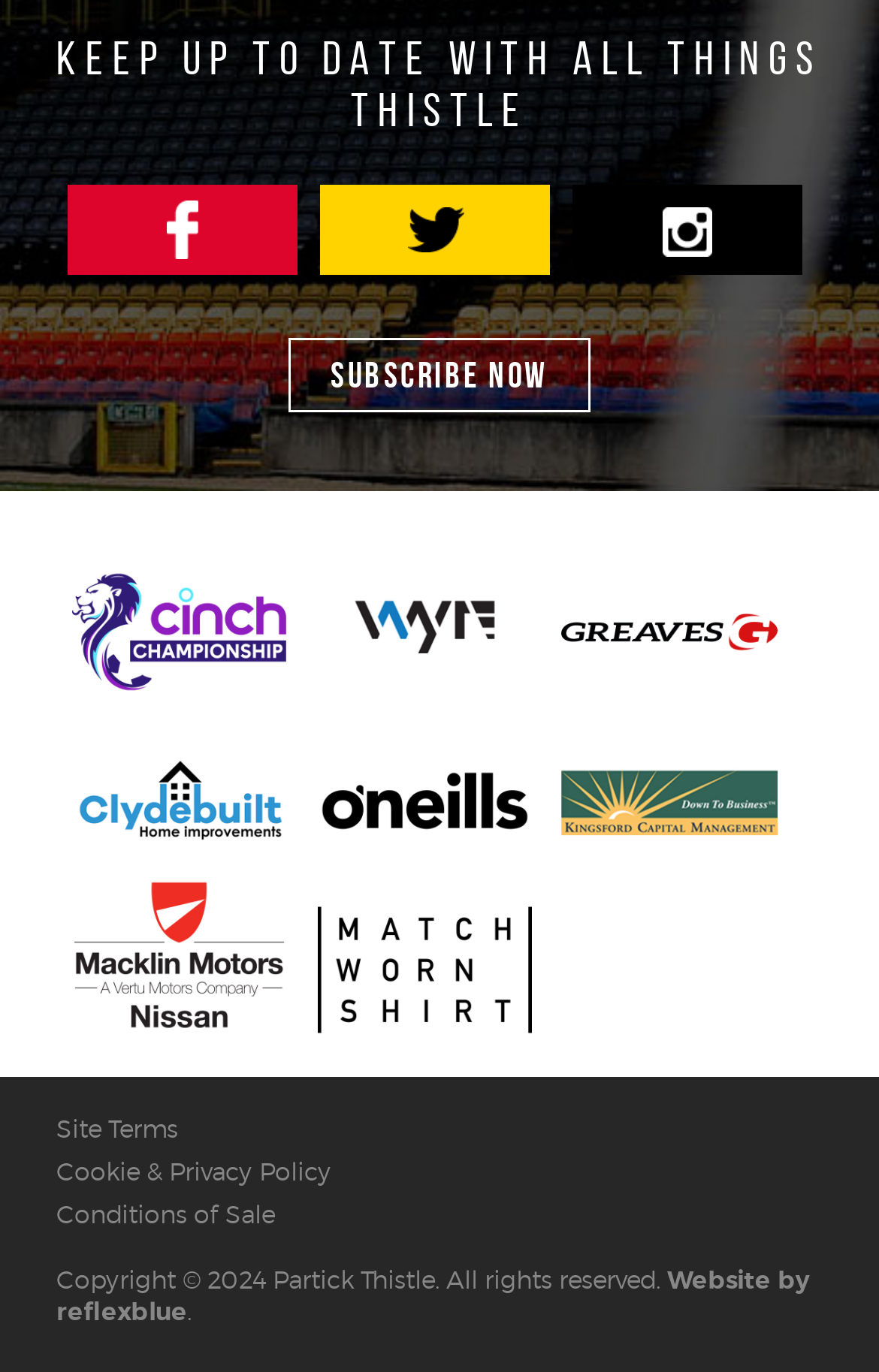Review the image closely and give a comprehensive answer to the question: Who designed the website?

I found the website designer by looking at the link at the bottom of the webpage, which says 'Website by reflexblue'. This suggests that reflexblue is the company or entity that designed the website.